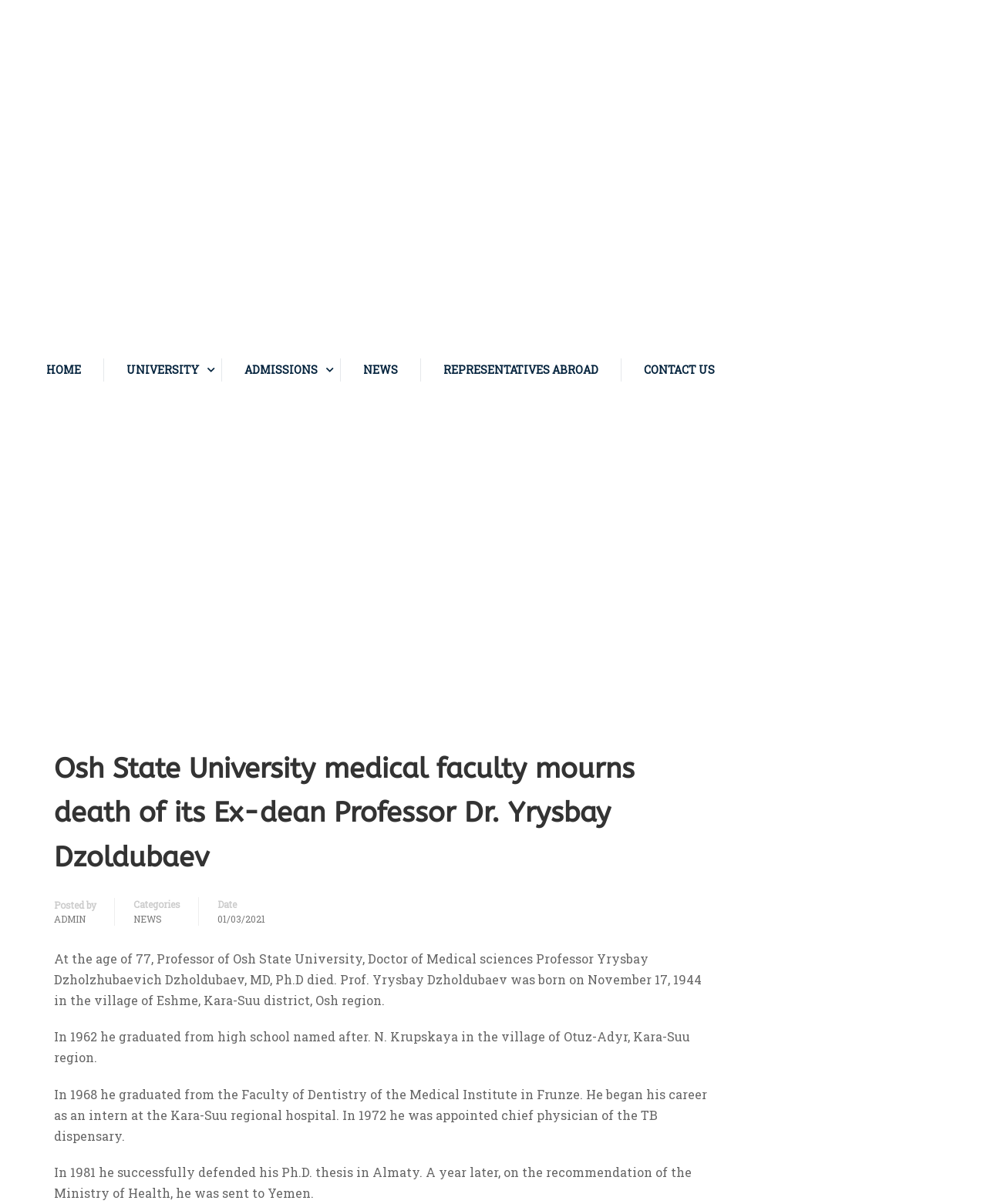Could you specify the bounding box coordinates for the clickable section to complete the following instruction: "Click on the Back To Top link"?

[0.953, 0.784, 0.984, 0.81]